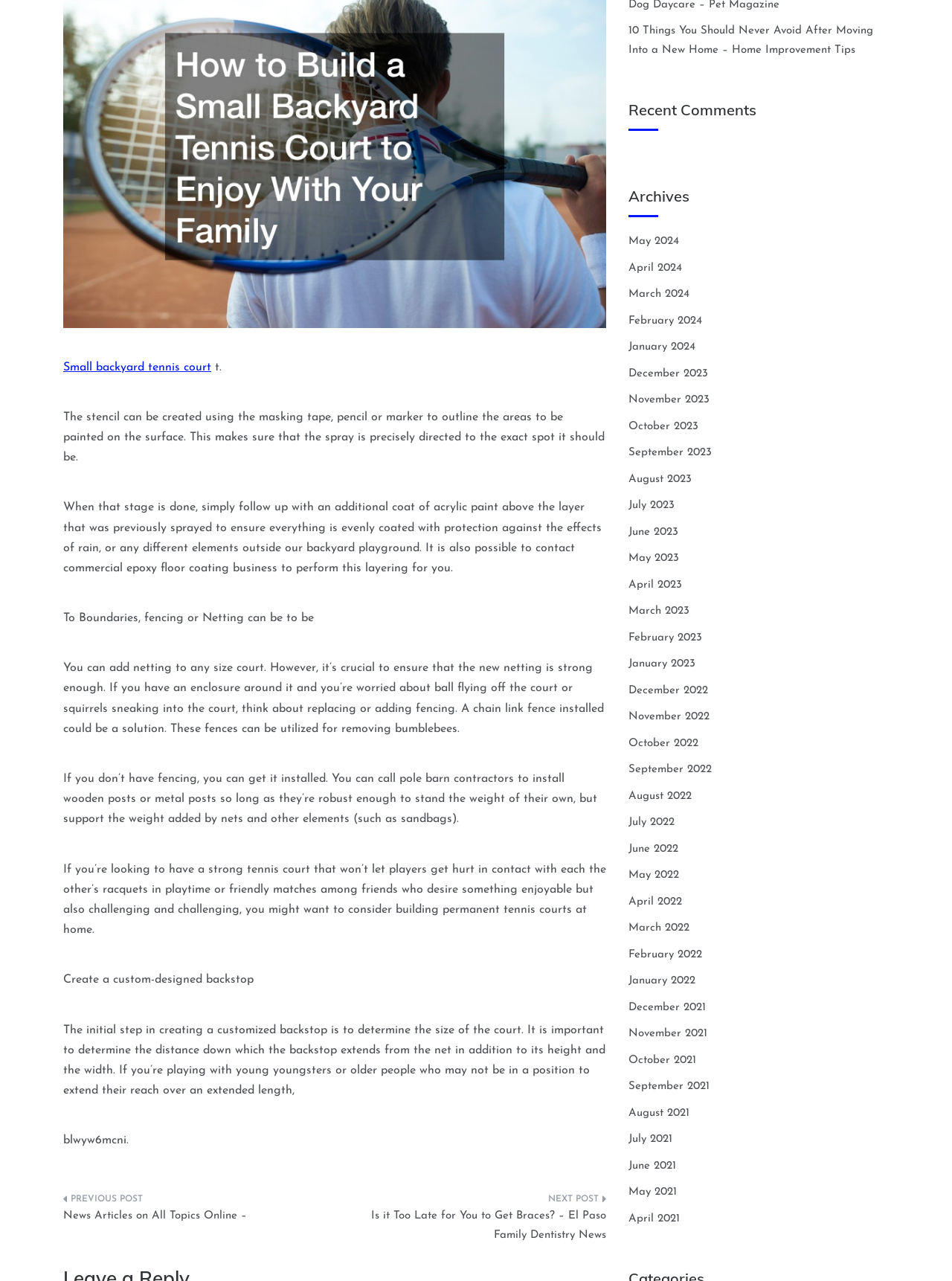Identify the bounding box for the described UI element: "Small backyard tennis court".

[0.066, 0.282, 0.222, 0.291]